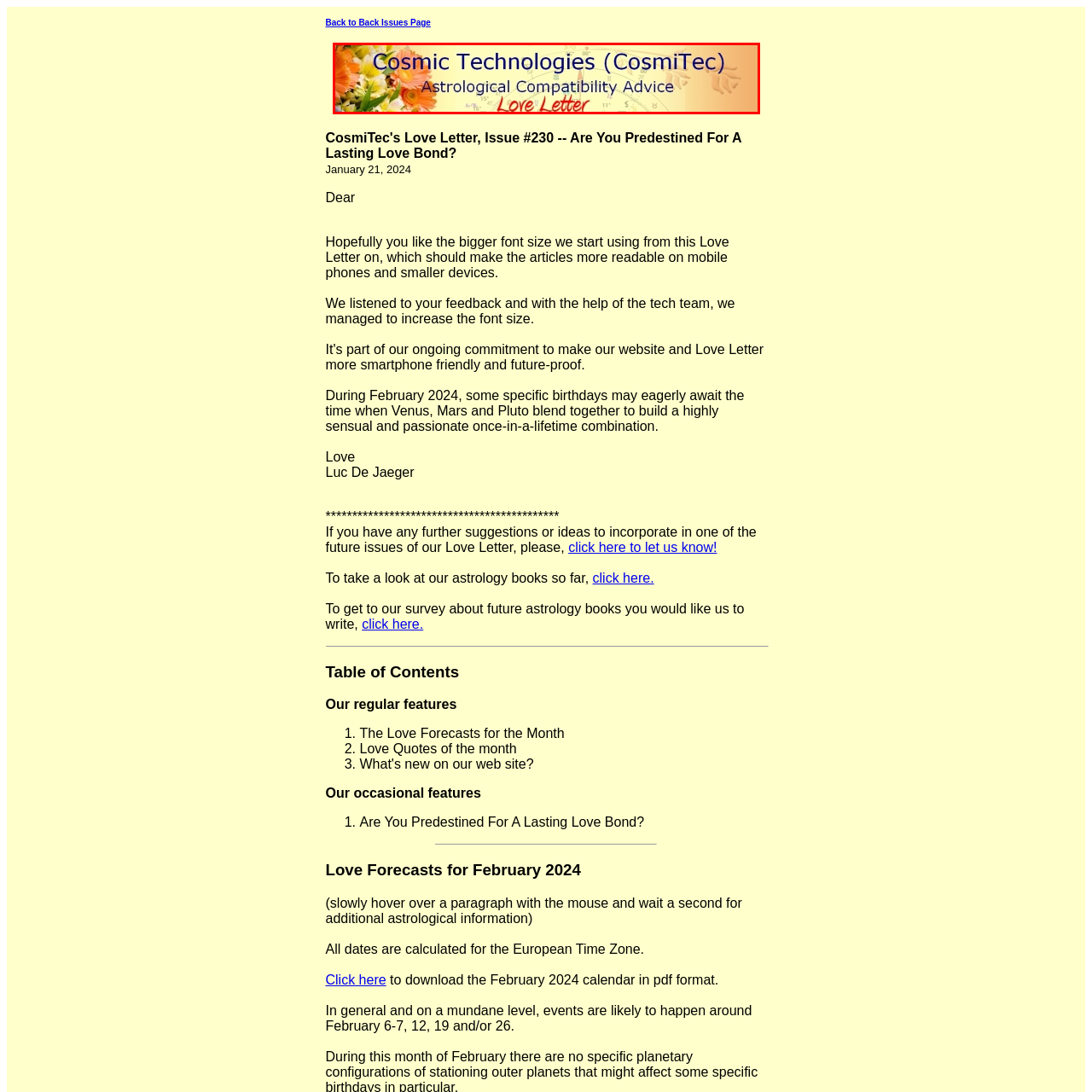What is the focus of CosmiTec's advice?
Look at the image framed by the red bounding box and provide an in-depth response.

The focus of CosmiTec's advice is on astrological compatibility, as the banner is for 'Cosmic Technologies (CosmiTec)' and it explores themes of love and astrology, inviting readers to delve into the insights and guidance offered in the latest issue.